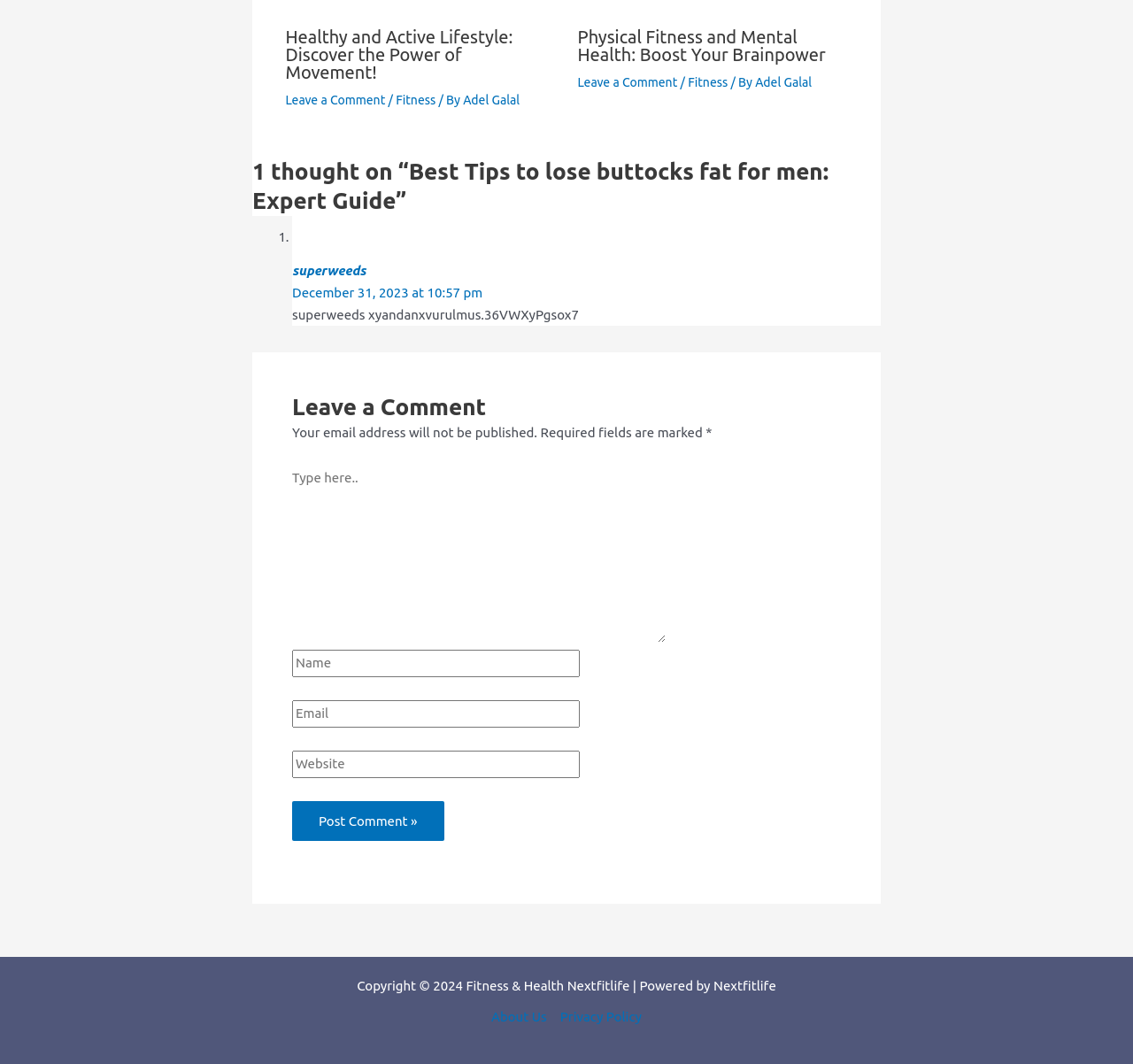Determine the bounding box coordinates for the region that must be clicked to execute the following instruction: "Click on the 'Healthy and Active Lifestyle: Discover the Power of Movement!' link".

[0.252, 0.025, 0.453, 0.077]